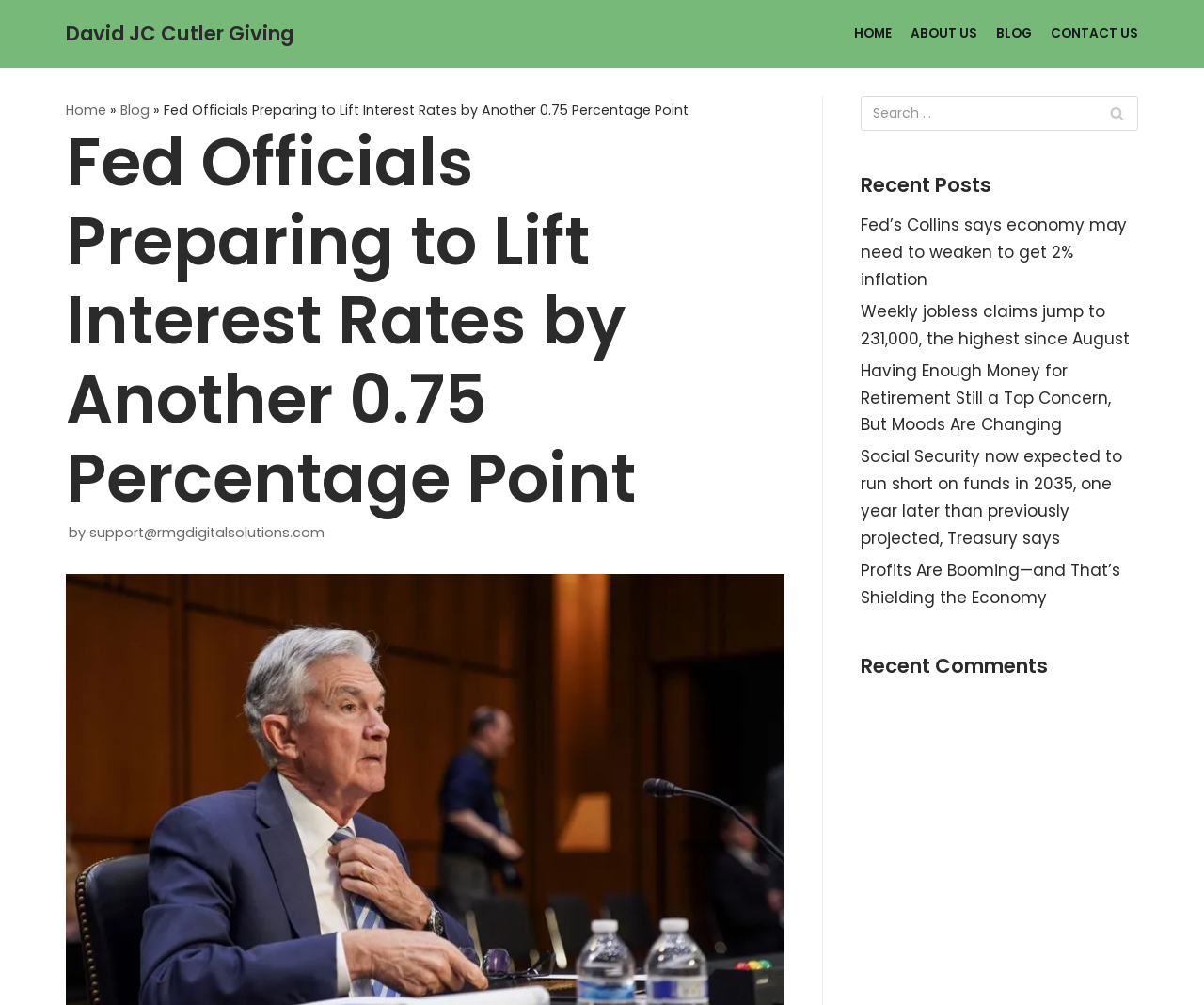What is the main topic of this webpage?
Please ensure your answer is as detailed and informative as possible.

Based on the webpage's content, particularly the heading 'Fed Officials Preparing to Lift Interest Rates by Another 0.75 Percentage Point', it is clear that the main topic of this webpage is interest rates and their potential changes.